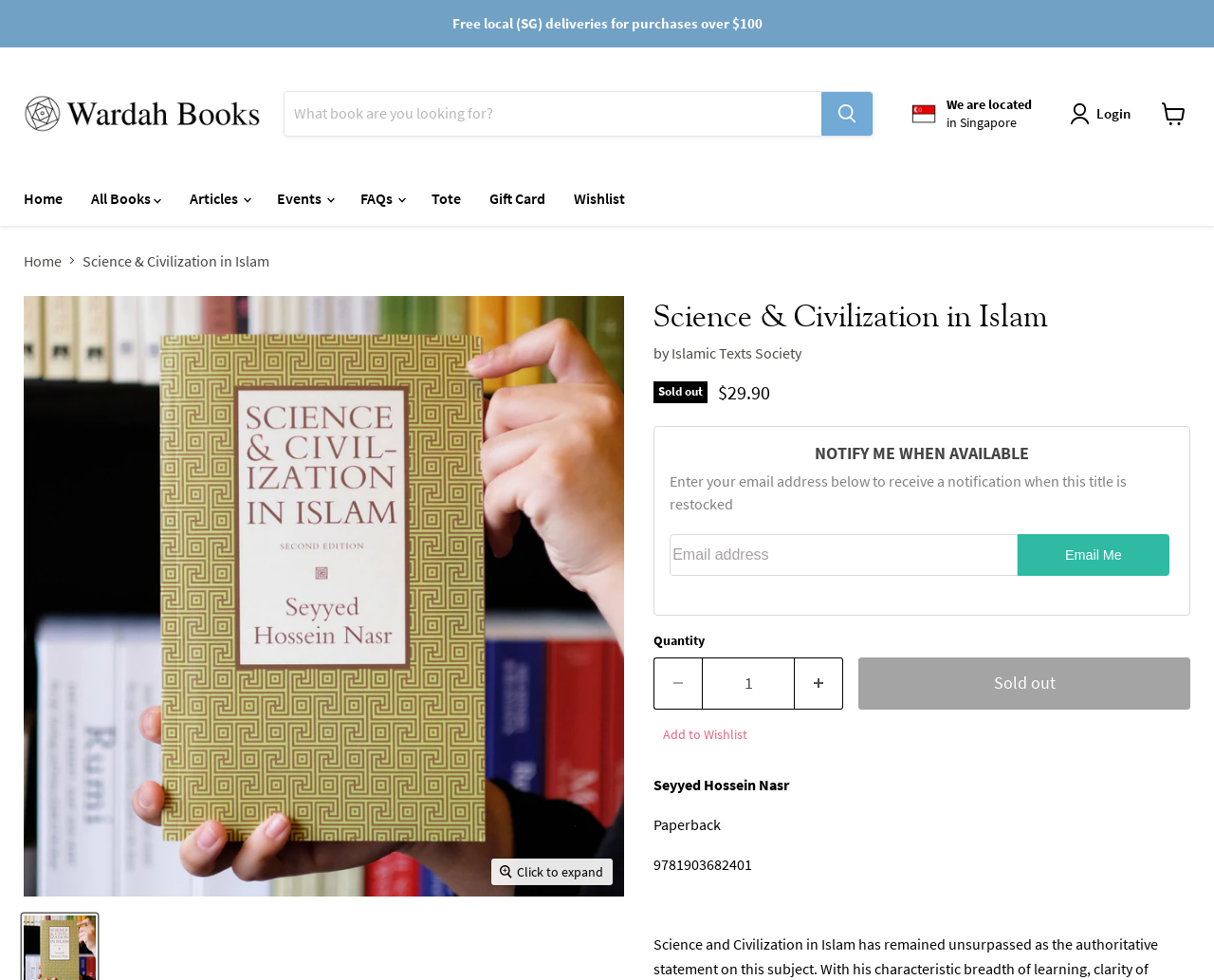Determine the bounding box coordinates of the clickable region to execute the instruction: "Add to Wishlist". The coordinates should be four float numbers between 0 and 1, denoted as [left, top, right, bottom].

[0.538, 0.724, 0.616, 0.772]